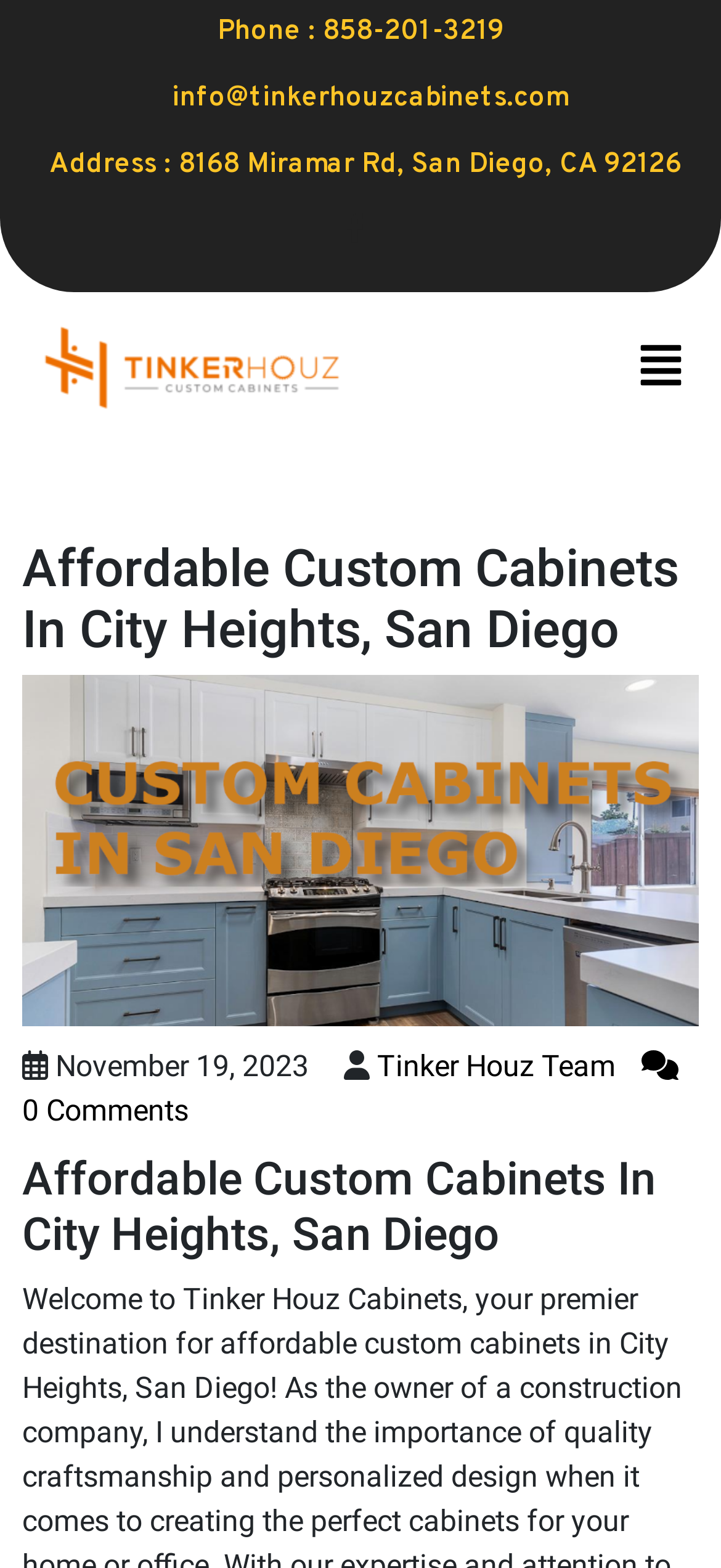Determine the webpage's heading and output its text content.

Affordable Custom Cabinets In City Heights, San Diego